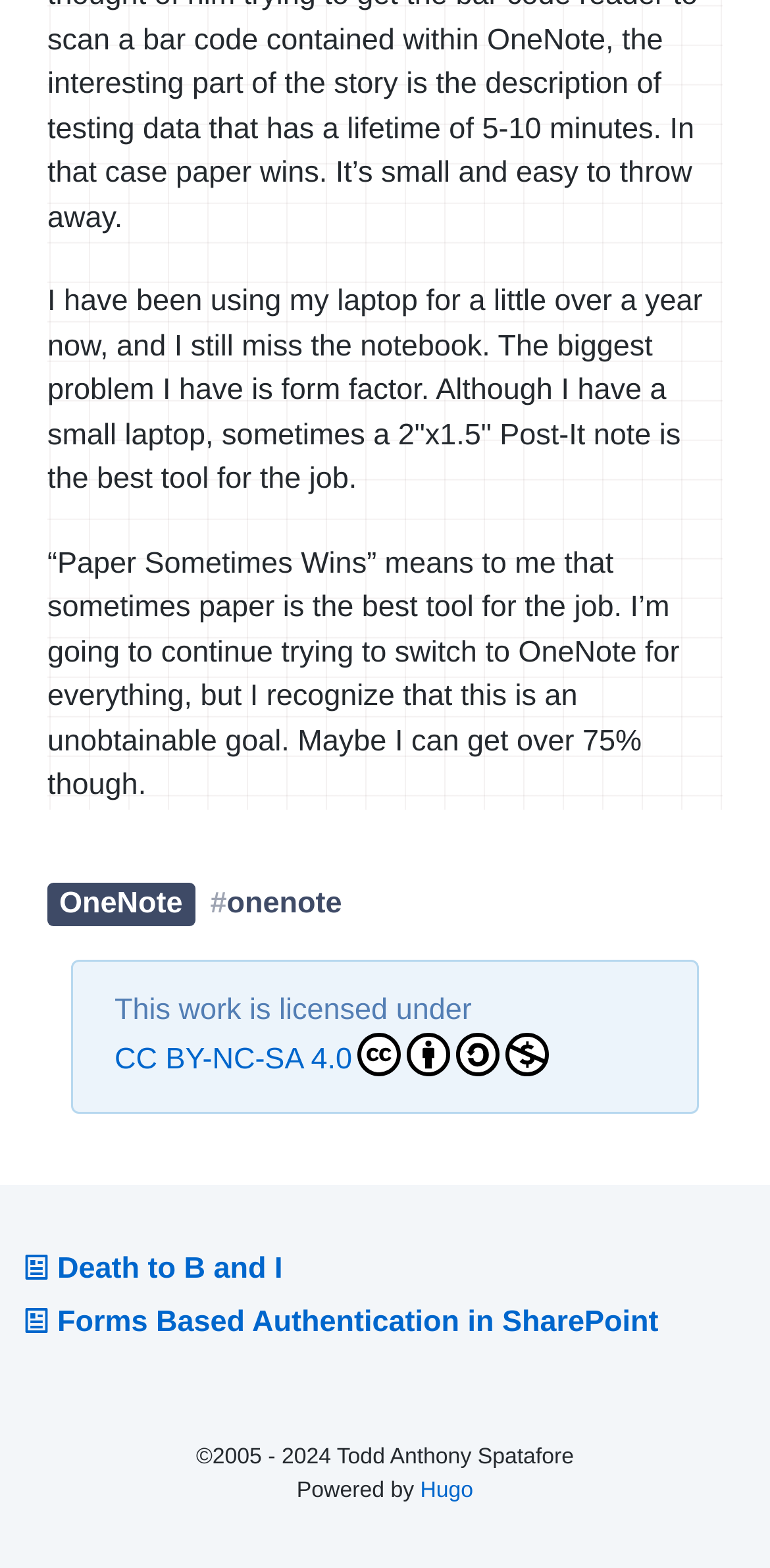Given the element description LOGIN / REGISTER, predict the bounding box coordinates for the UI element in the webpage screenshot. The format should be (top-left x, top-left y, bottom-right x, bottom-right y), and the values should be between 0 and 1.

None